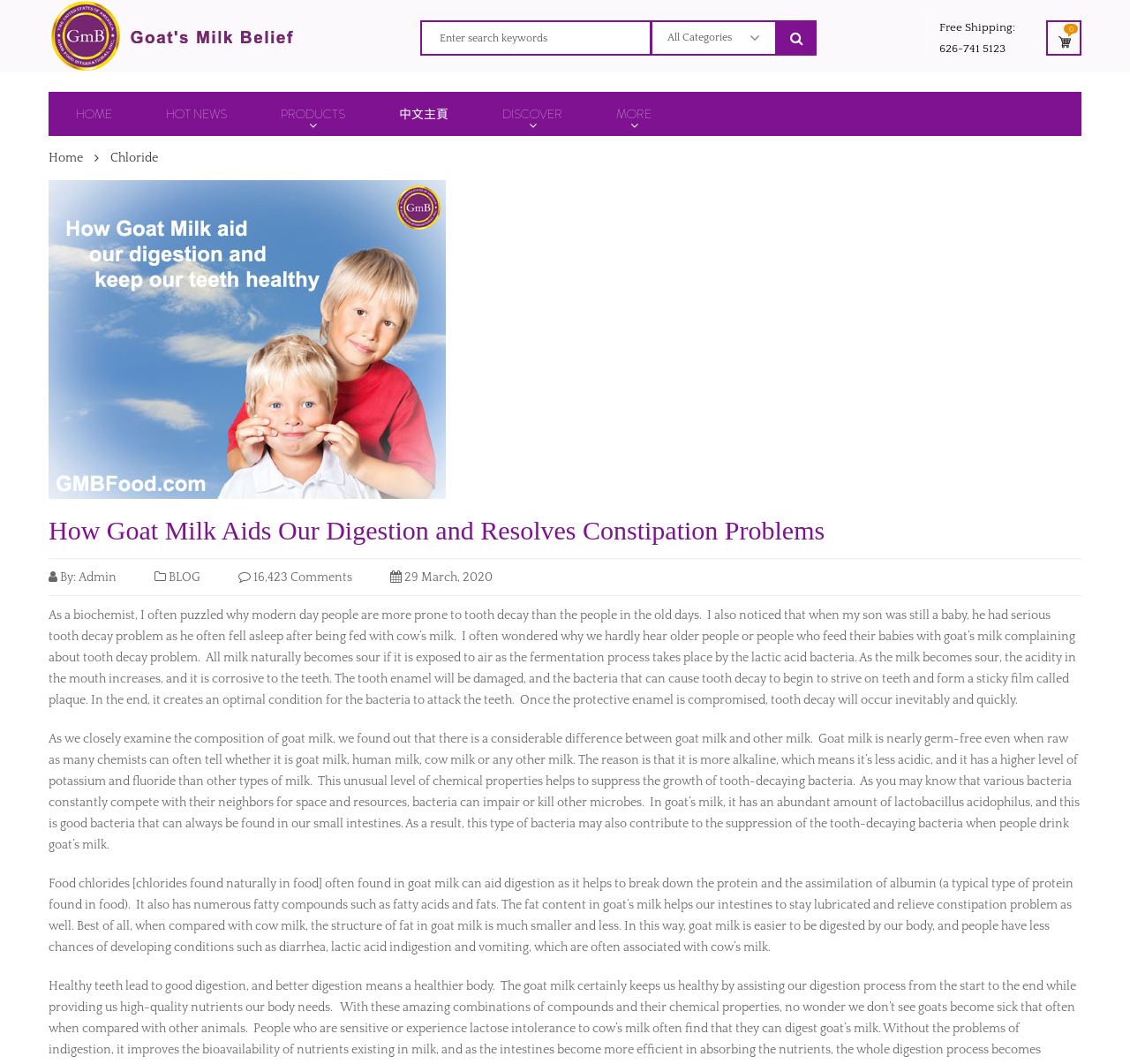Identify the bounding box coordinates for the UI element that matches this description: "Free Shipping:".

[0.82, 0.02, 0.898, 0.032]